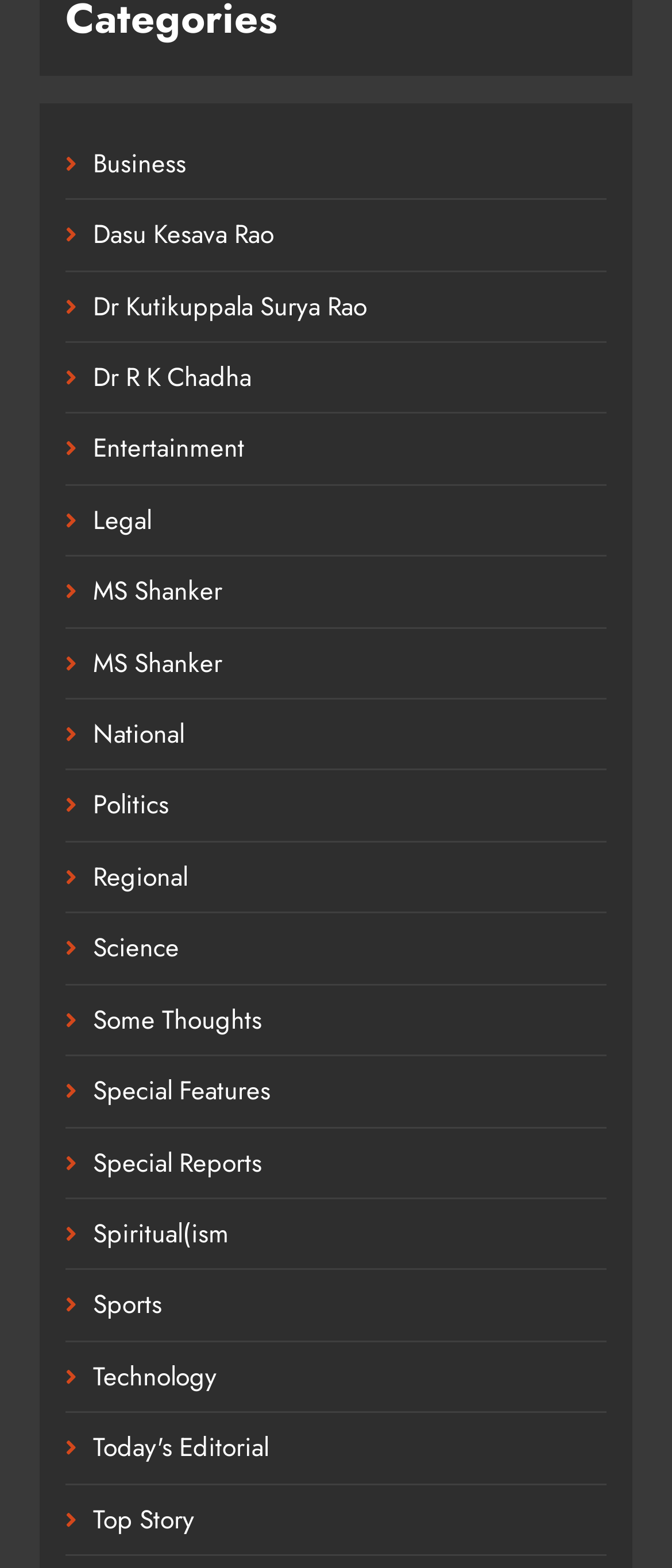Point out the bounding box coordinates of the section to click in order to follow this instruction: "Go to Sports".

[0.138, 0.82, 0.241, 0.844]